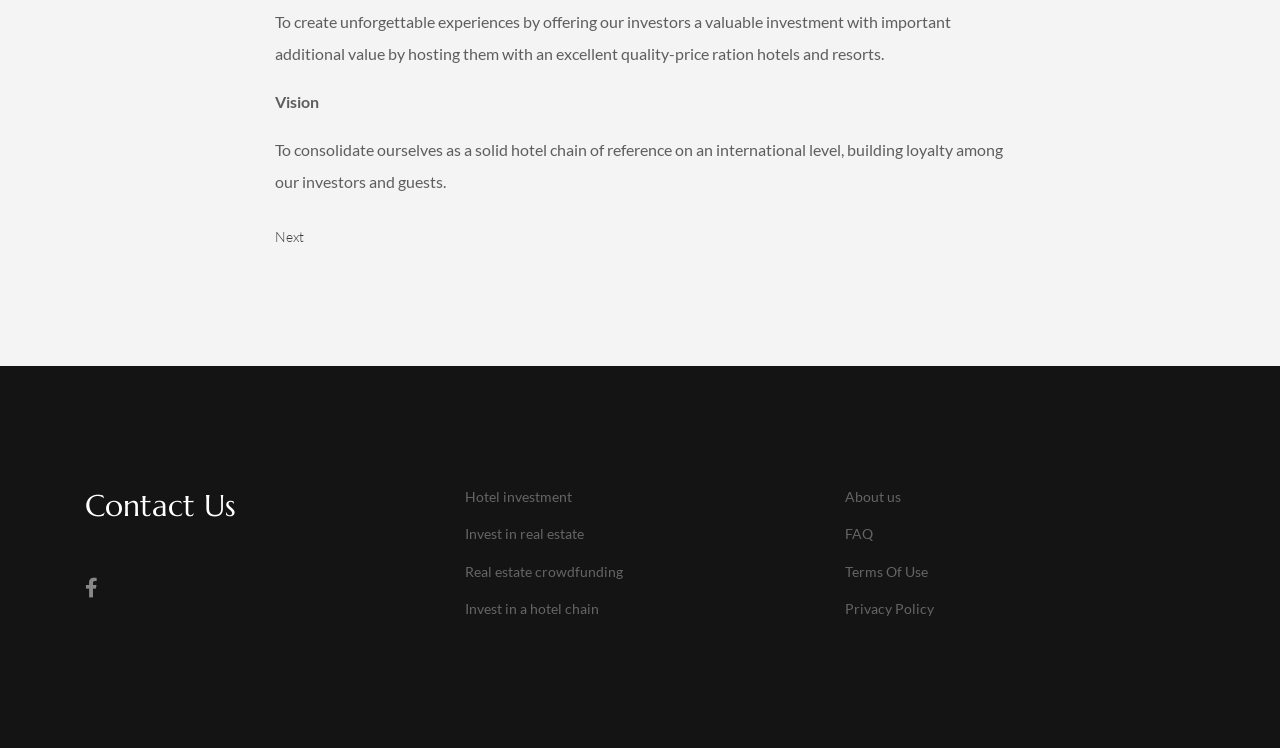Find the bounding box coordinates for the HTML element described in this sentence: "Real estate crowdfunding". Provide the coordinates as four float numbers between 0 and 1, in the format [left, top, right, bottom].

[0.363, 0.749, 0.637, 0.779]